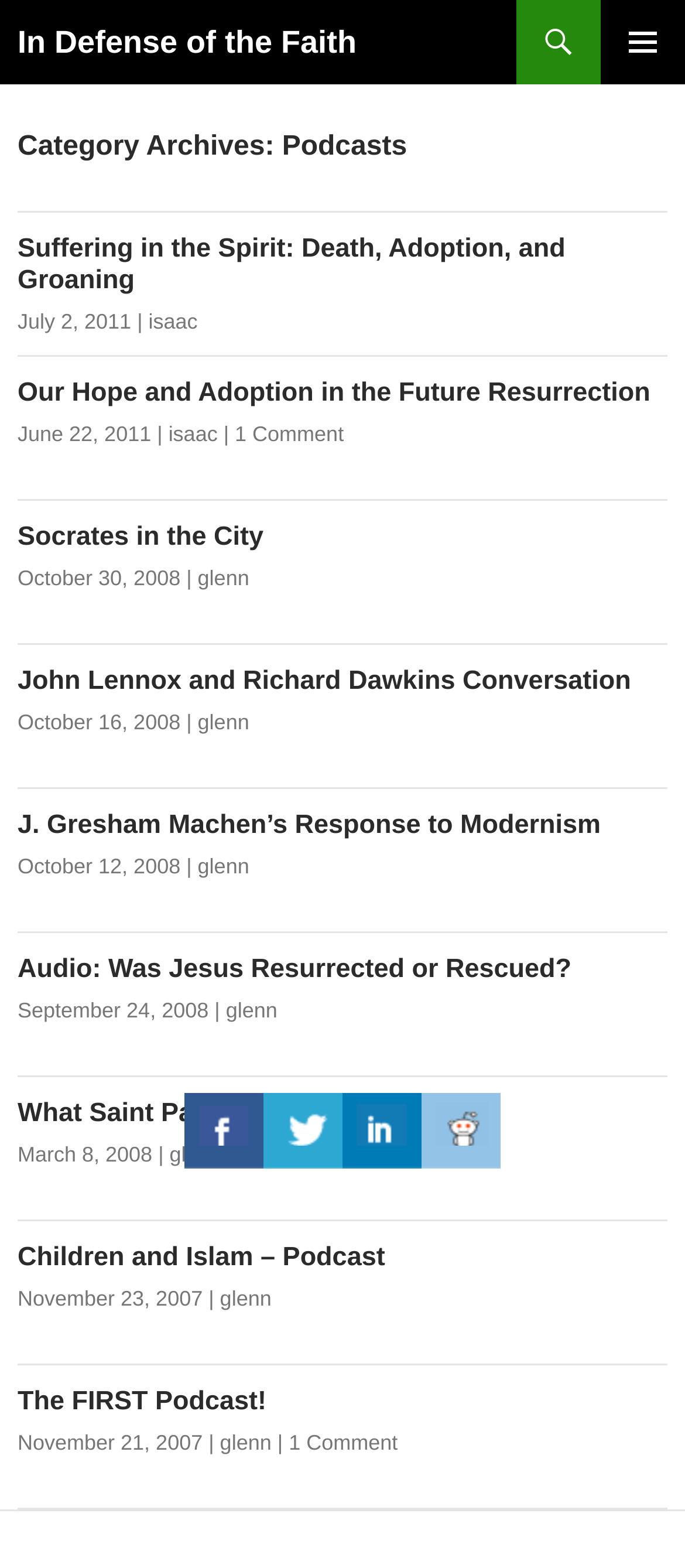Respond to the question below with a single word or phrase:
How many articles are listed on this webpage?

9